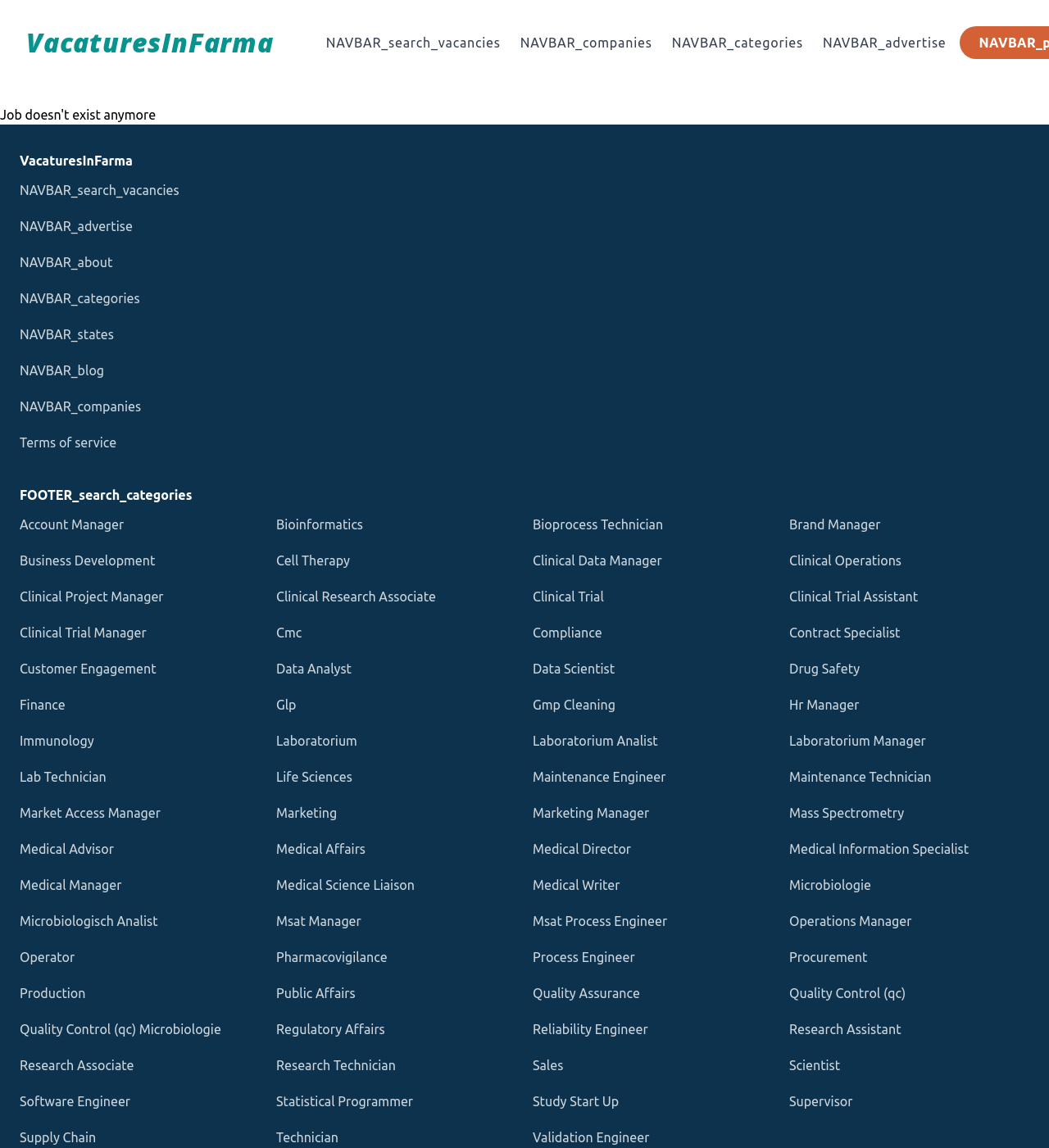What is the last link in the footer section?
By examining the image, provide a one-word or phrase answer.

Terms of service